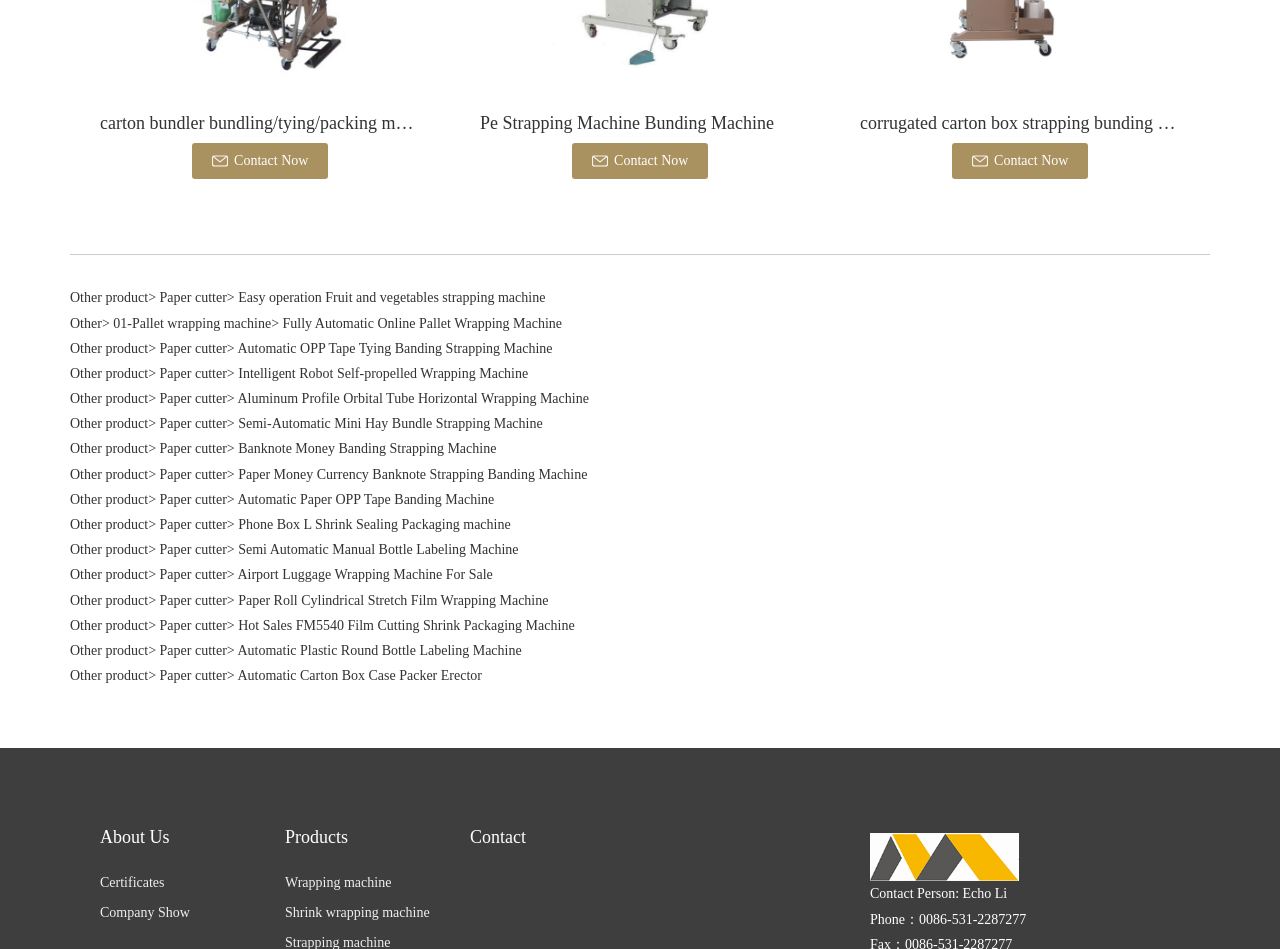Can you find the bounding box coordinates for the element that needs to be clicked to execute this instruction: "Learn about 'Pe Strapping Machine Bunding Machine'"? The coordinates should be given as four float numbers between 0 and 1, i.e., [left, top, right, bottom].

[0.375, 0.119, 0.605, 0.14]